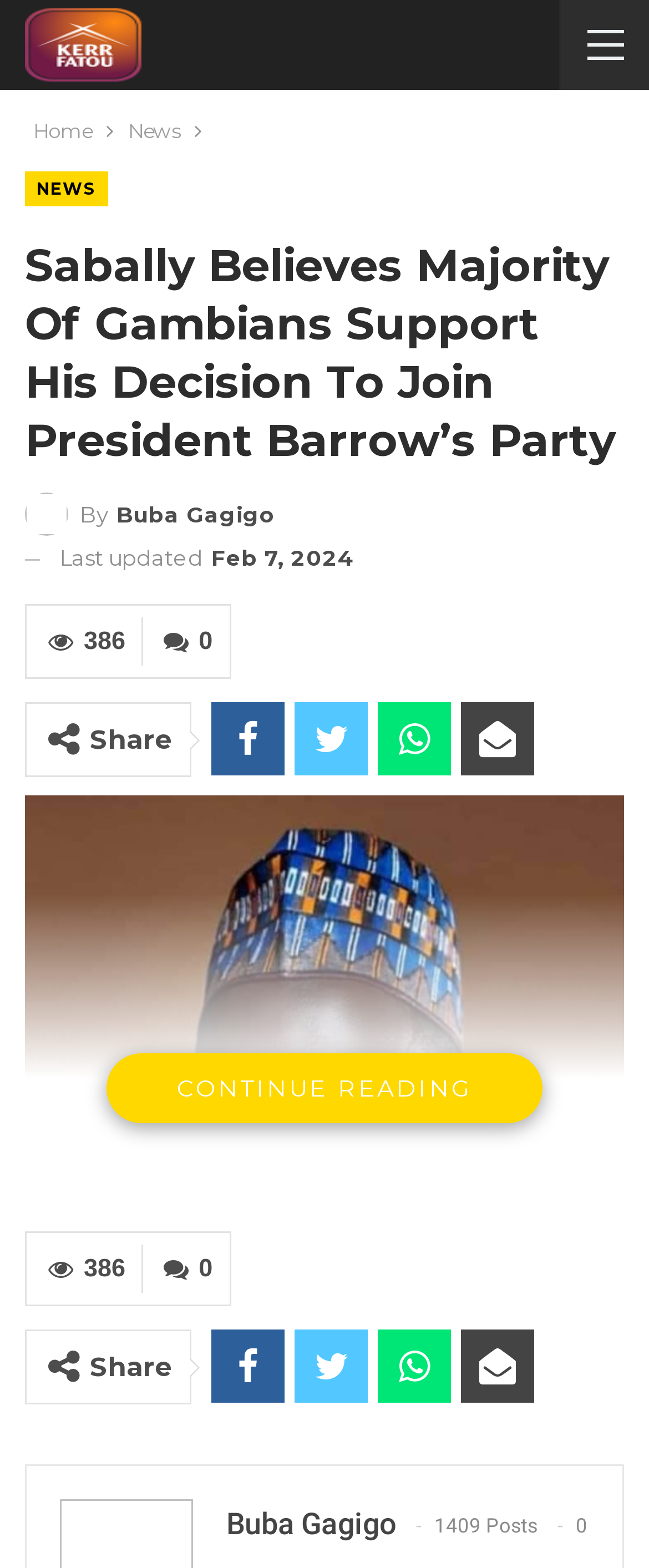How many posts has Buba Gagigo written?
Give a detailed response to the question by analyzing the screenshot.

I found the number of posts by looking at the static text '1409 Posts' located near the author's name.